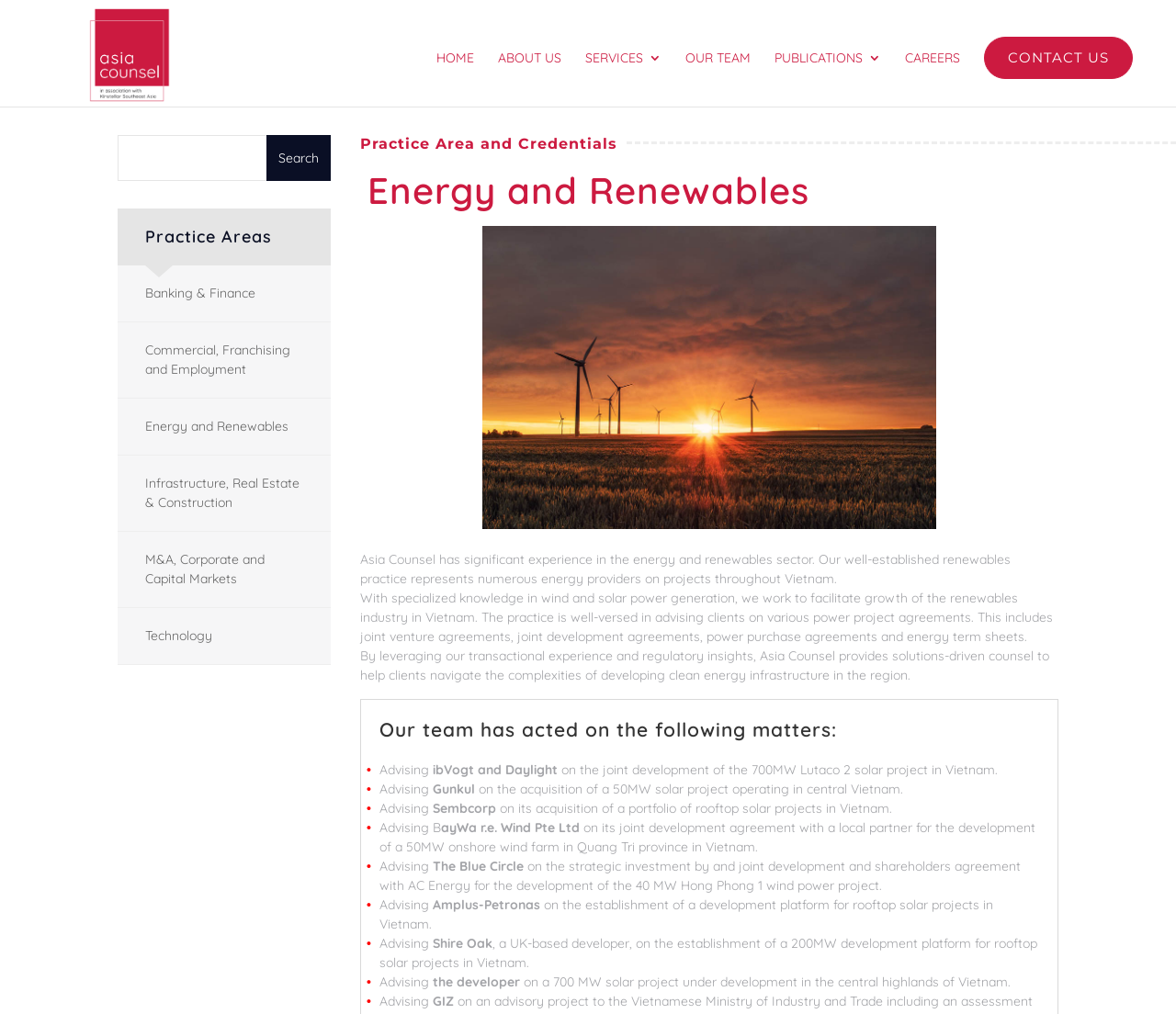Find the bounding box of the UI element described as follows: "Publications".

[0.659, 0.051, 0.749, 0.086]